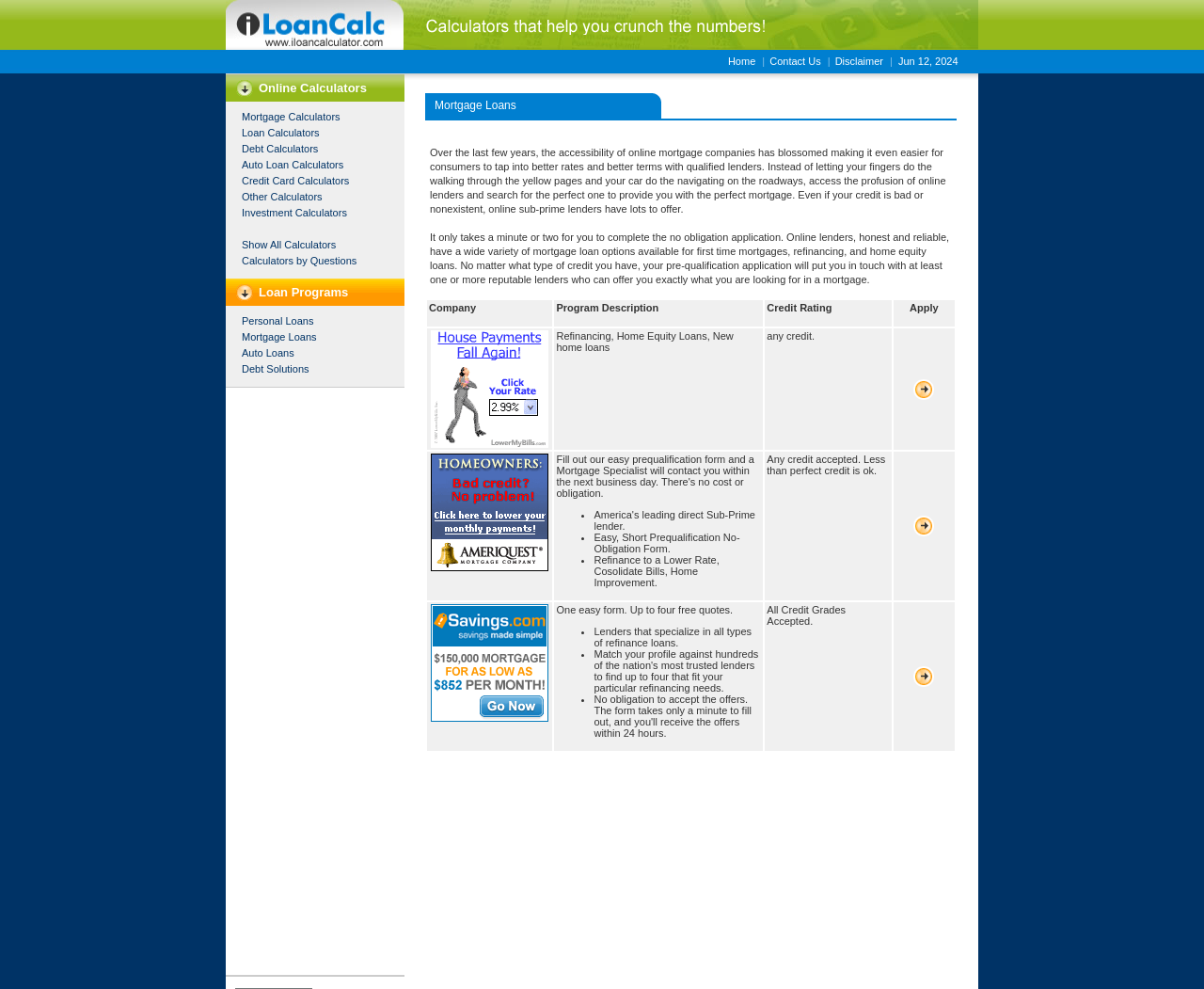Please find the bounding box coordinates of the clickable region needed to complete the following instruction: "Apply for a mortgage loan". The bounding box coordinates must consist of four float numbers between 0 and 1, i.e., [left, top, right, bottom].

[0.759, 0.394, 0.776, 0.406]